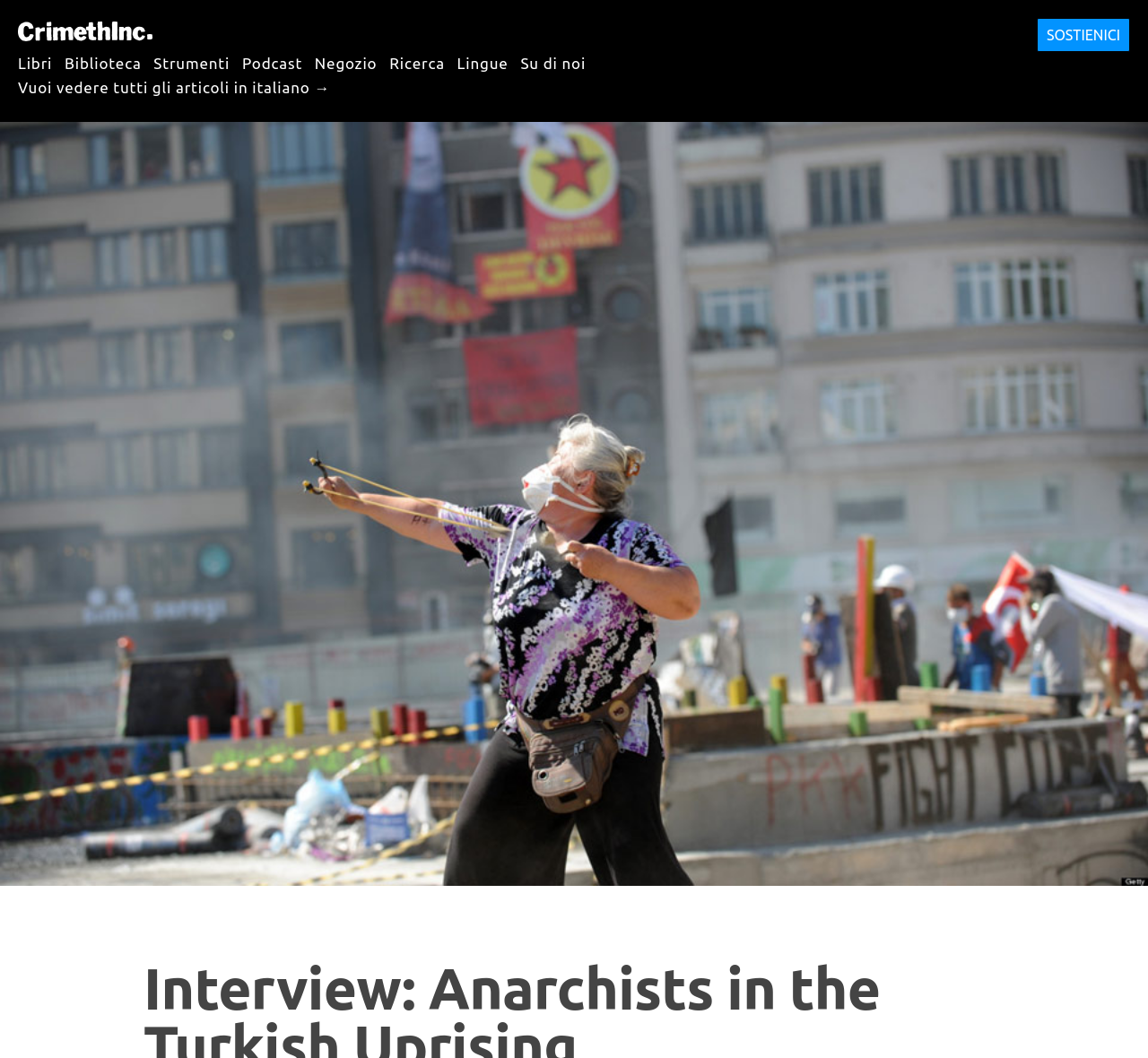Provide the bounding box coordinates in the format (top-left x, top-left y, bottom-right x, bottom-right y). All values are floating point numbers between 0 and 1. Determine the bounding box coordinate of the UI element described as: Negozio

[0.274, 0.043, 0.329, 0.076]